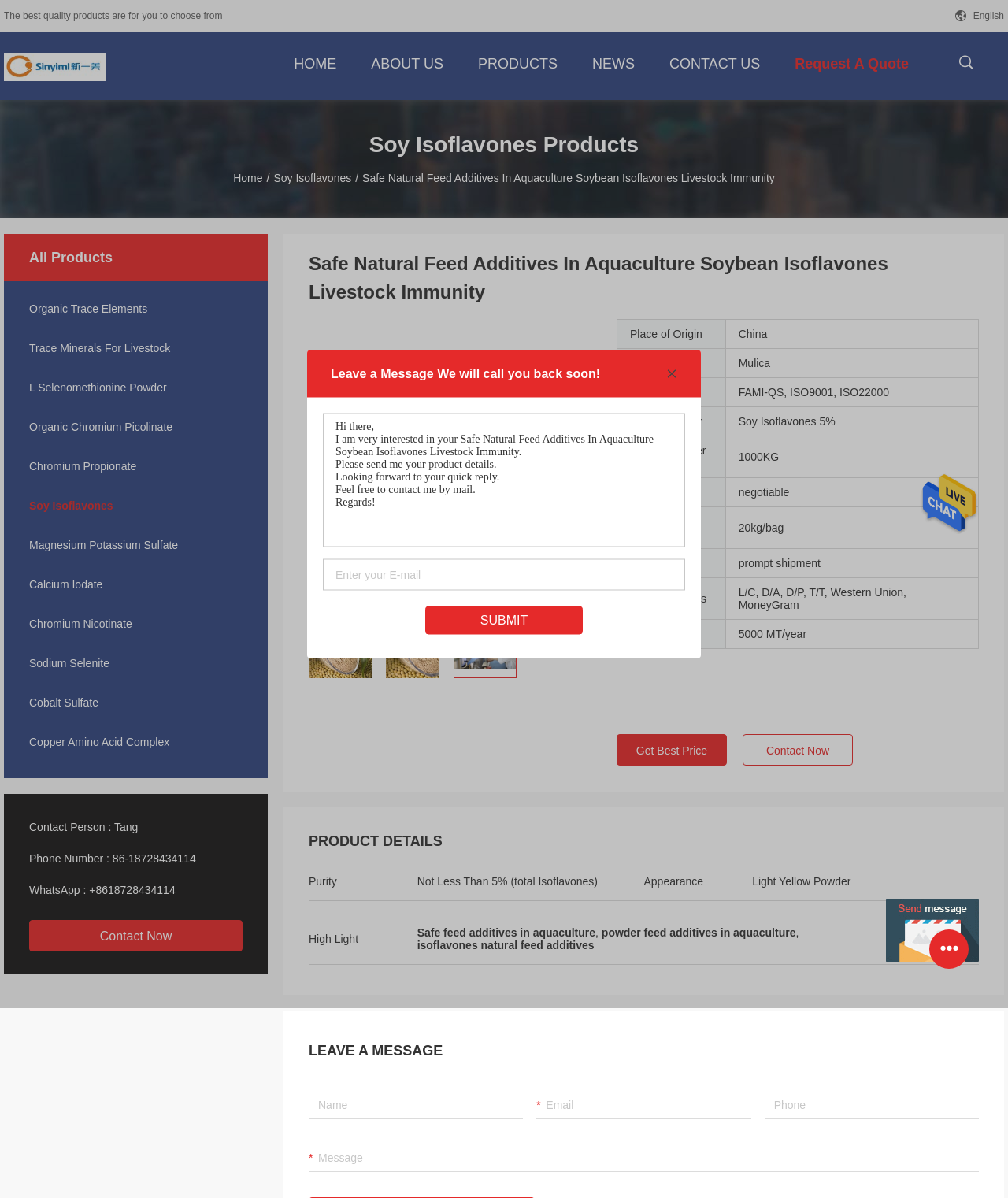Could you highlight the region that needs to be clicked to execute the instruction: "Click the Send Message button"?

[0.879, 0.75, 0.971, 0.803]